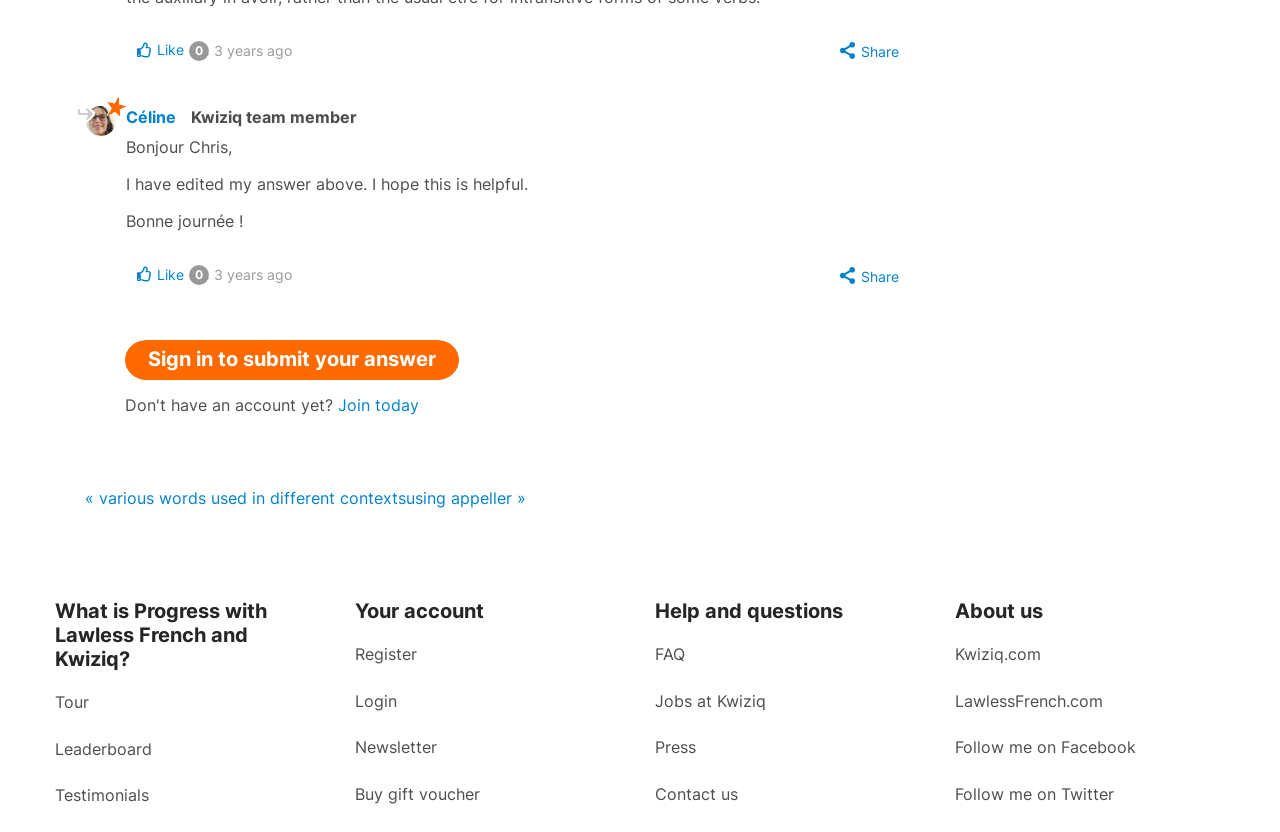Highlight the bounding box coordinates of the element that should be clicked to carry out the following instruction: "Click on the 'Share' button". The coordinates must be given as four float numbers ranging from 0 to 1, i.e., [left, top, right, bottom].

[0.648, 0.048, 0.706, 0.076]